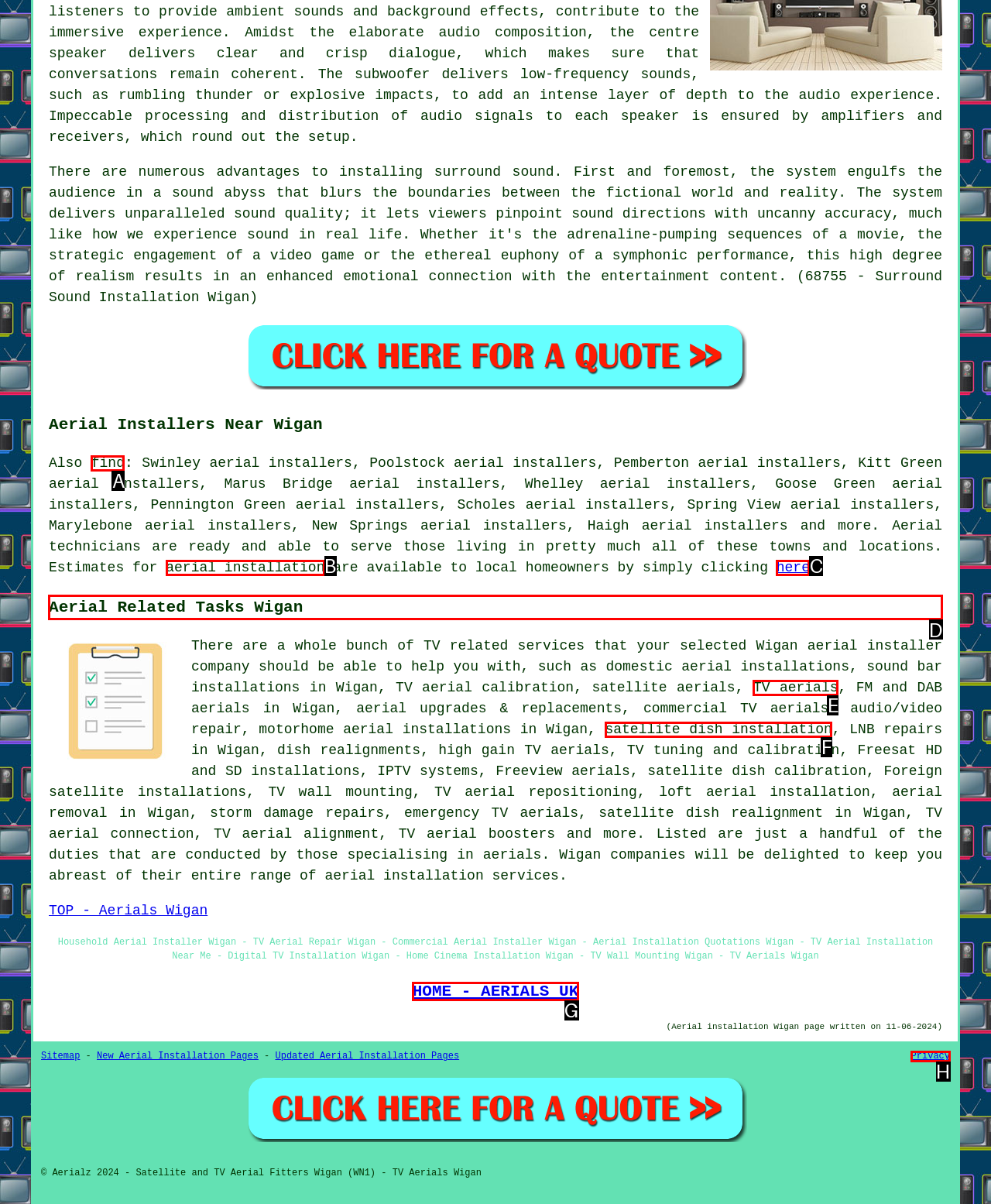Identify the letter of the UI element you should interact with to perform the task: view 'Aerial Related Tasks Wigan'
Reply with the appropriate letter of the option.

D